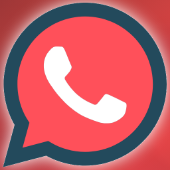What is the shape of the background of the logo?
Answer the question with as much detail as you can, using the image as a reference.

The caption describes the logo as having a darker blue circular background, which indicates that the shape of the background is circular.